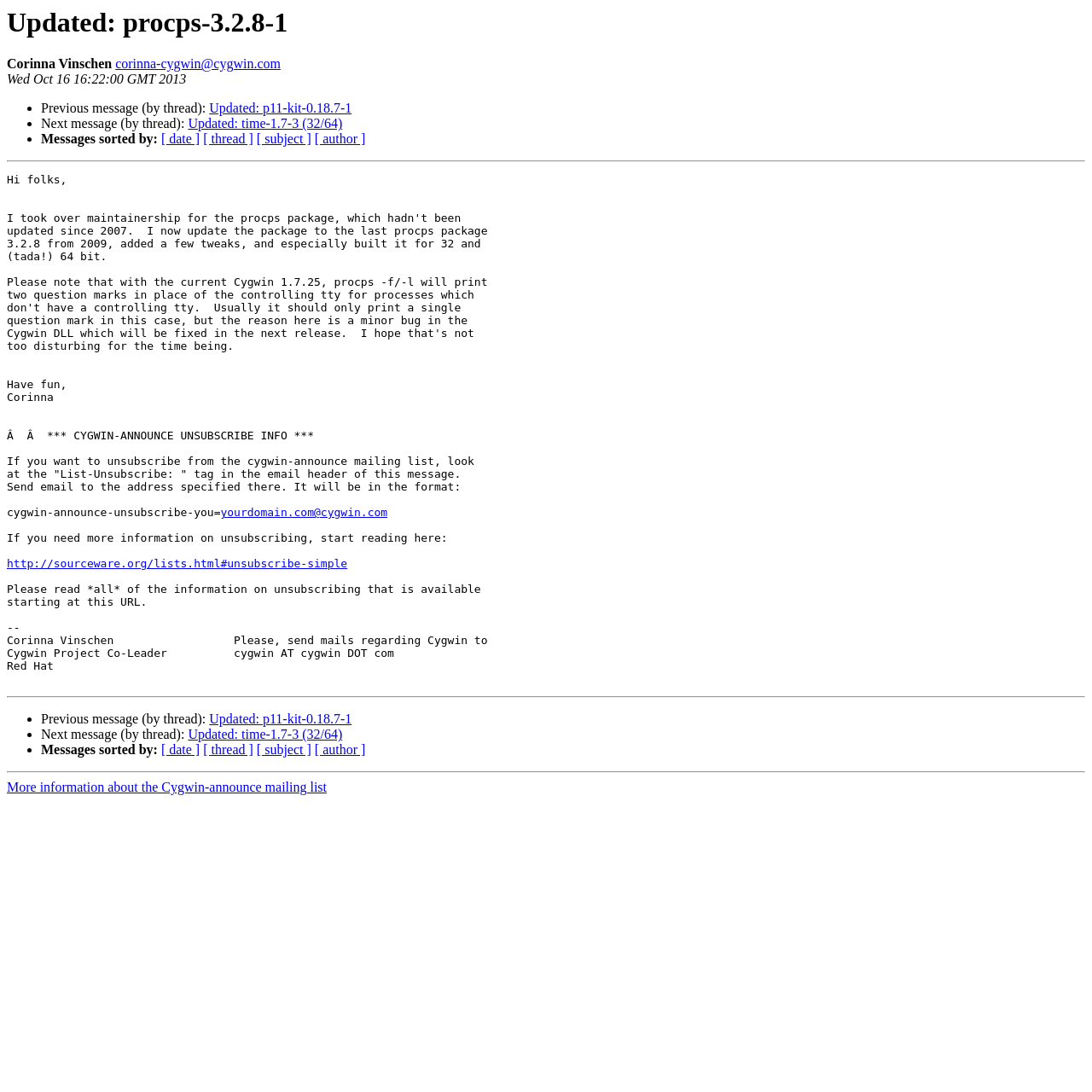What is the purpose of the message?
Based on the image, respond with a single word or phrase.

Announcing package update